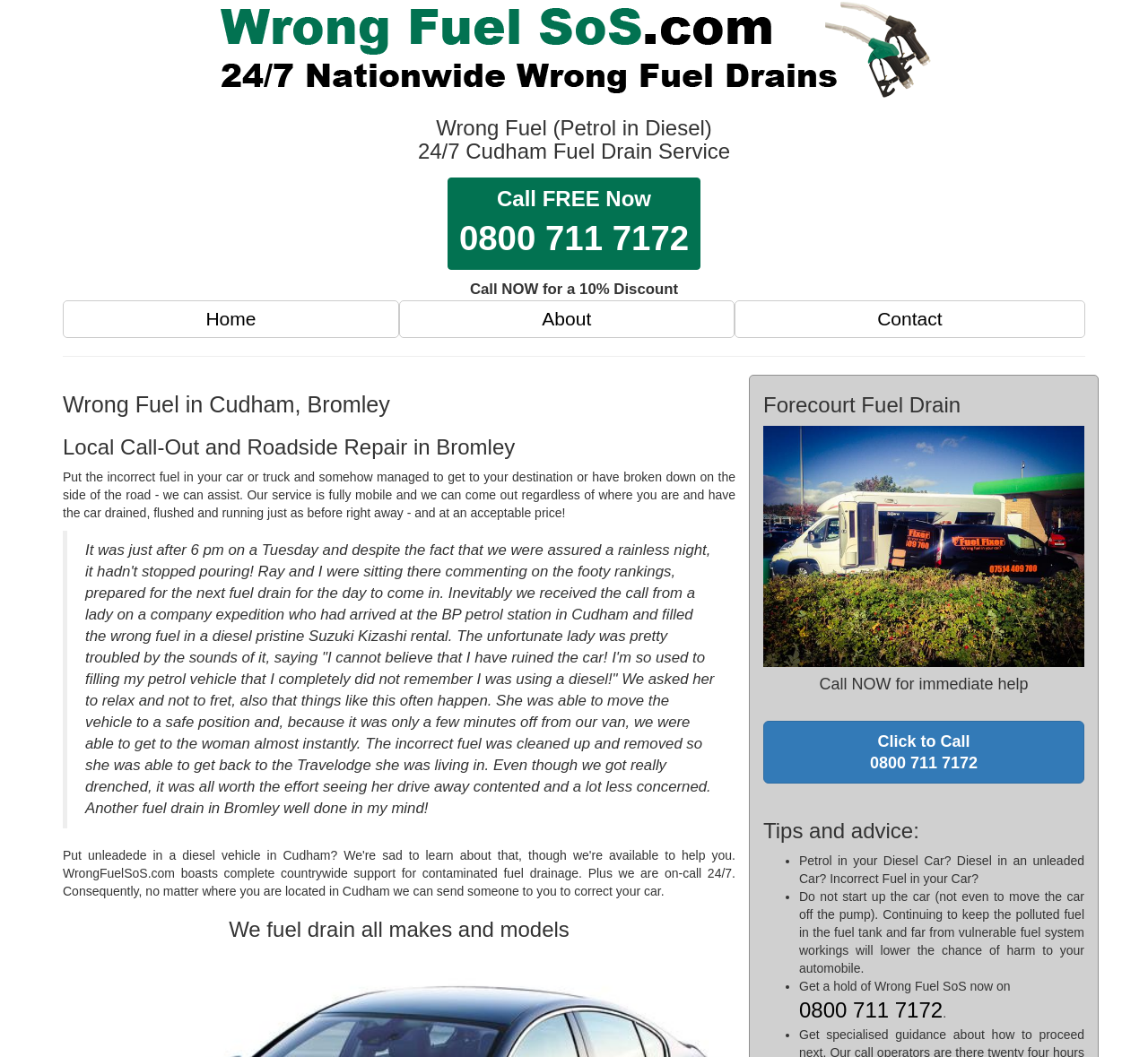Illustrate the webpage's structure and main components comprehensively.

The webpage is about Wrong Fuel SoS, a service that provides immediate 24/7 roadside assistance for people who have filled up their vehicles with the wrong fuel in Cudham, Bromley. 

At the top of the page, there is an image of "Cudham Wrong Fuel SoS" taking up most of the width. Below the image, there is a heading that reads "Wrong Fuel (Petrol in Diesel) 24/7 Cudham Fuel Drain Service" with a call-to-action link to call for free now. 

To the right of the heading, there is a static text "Call NOW for a 10% Discount". Below this, there are three links to navigate to different parts of the website: "Home", "About", and "Contact". 

A horizontal separator line divides the top section from the rest of the content. Below the separator, there are two headings: "Wrong Fuel in Cudham, Bromley" and "Local Call-Out and Roadside Repair in Bromley". 

Following these headings, there is a block of static text that explains the service provided by Wrong Fuel SoS, including their mobile service and affordable prices. 

Below this text, there is a blockquote that contains a story about a woman who filled up her diesel car with petrol and how Wrong Fuel SoS helped her. 

Further down, there are three sections. The first section has a heading "We fuel drain all makes and models". The second section has a heading "Forecourt Fuel Drain" with an image of "Wrong Fuel Doctor Cudham" to the right. Below the image, there is a heading "Call NOW for immediate help" with a link to click and call for assistance. 

The third section has a heading "Tips and advice:" with a list of three items. The list provides guidance on what to do if you have put the wrong fuel in your car, including not starting the car and contacting Wrong Fuel SoS for help.